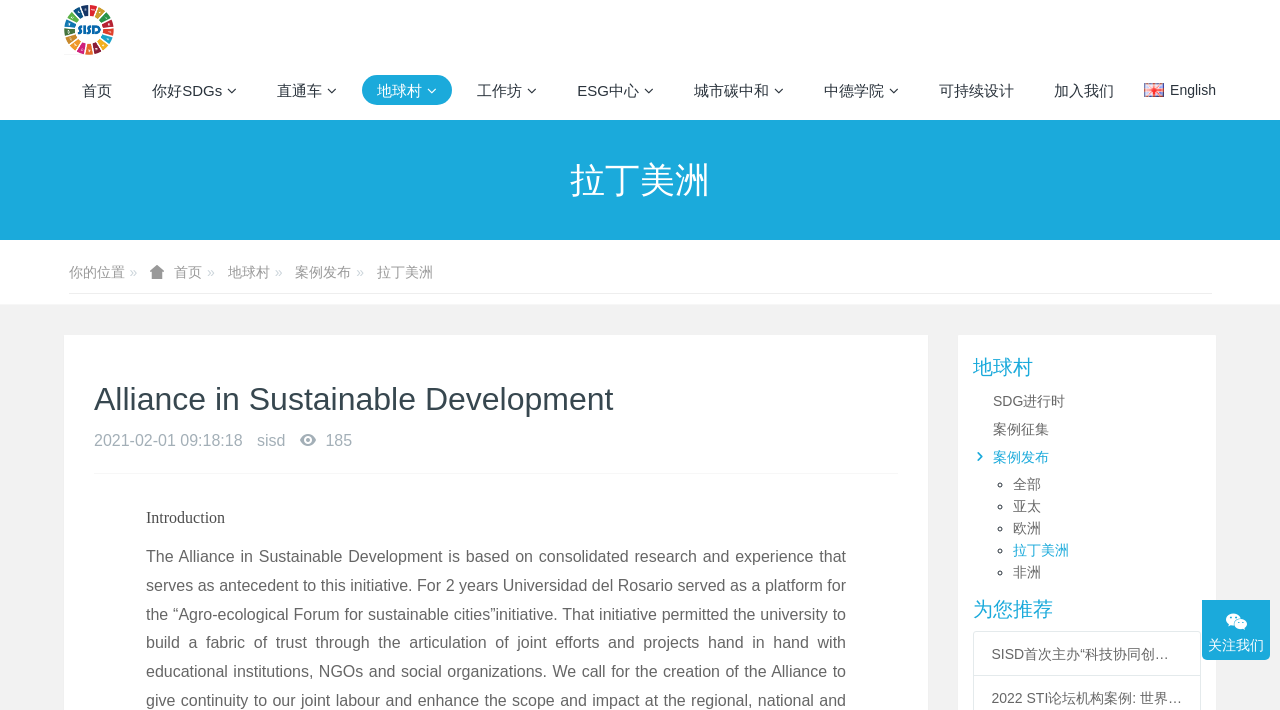Use the information in the screenshot to answer the question comprehensively: What is the title of the recommended section?

The title of the recommended section is '为您推荐', which is a heading element located at [0.76, 0.841, 0.938, 0.875]. This section appears to be a recommended content area, with a prominent heading indicating its title.